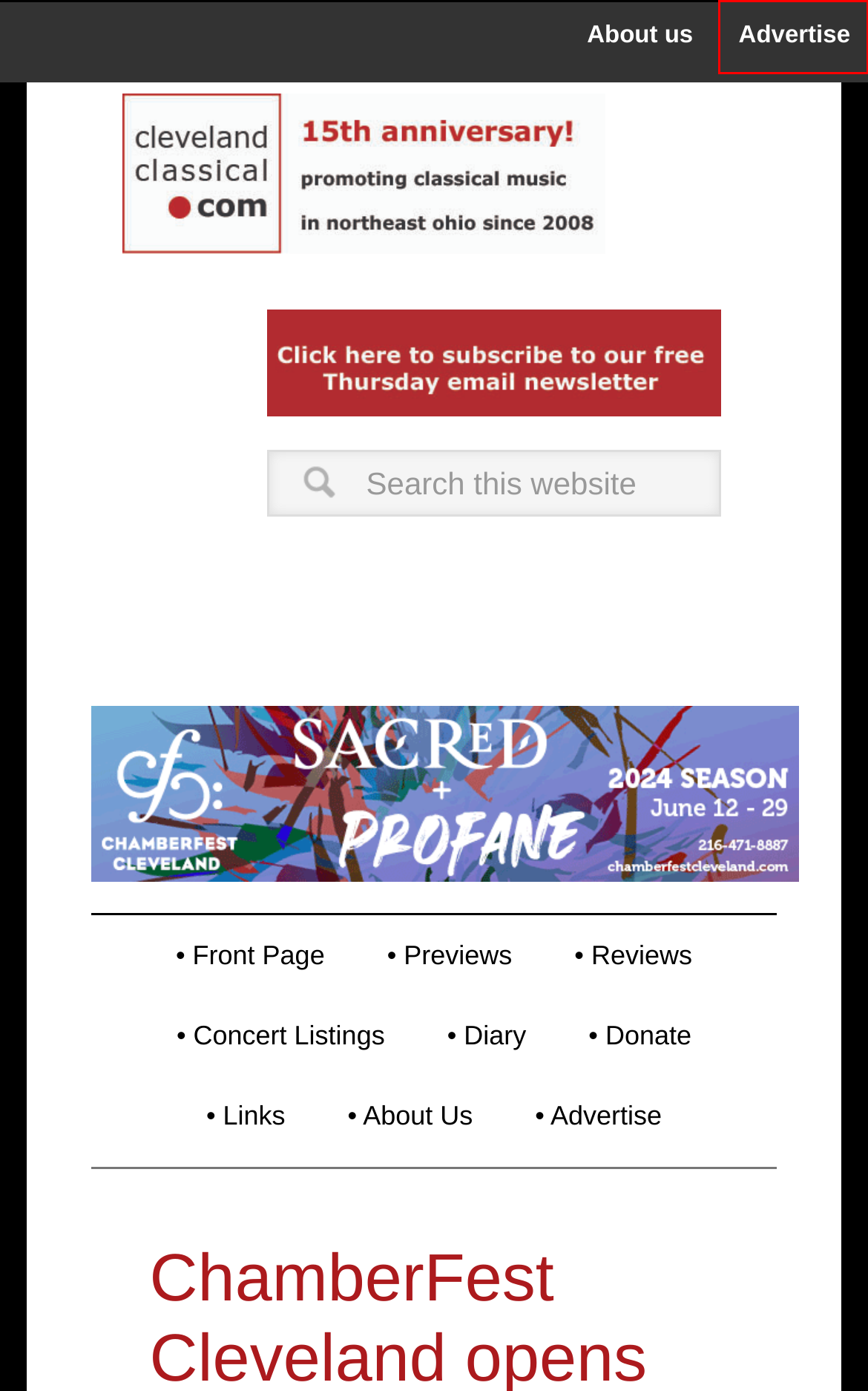A screenshot of a webpage is given, featuring a red bounding box around a UI element. Please choose the webpage description that best aligns with the new webpage after clicking the element in the bounding box. These are the descriptions:
A. Reviews Archives - Cleveland Classical
B. Previews Archives - Cleveland Classical
C. Make a 15th Anniversary gift to ClevelandClassical.com - Cleveland Classical
D. Local Resources - Cleveland Classical
E. Advertise - Cleveland Classical
F. Cleveland Classical
G. Diary Archives - Cleveland Classical
H. About us - Cleveland Classical

E